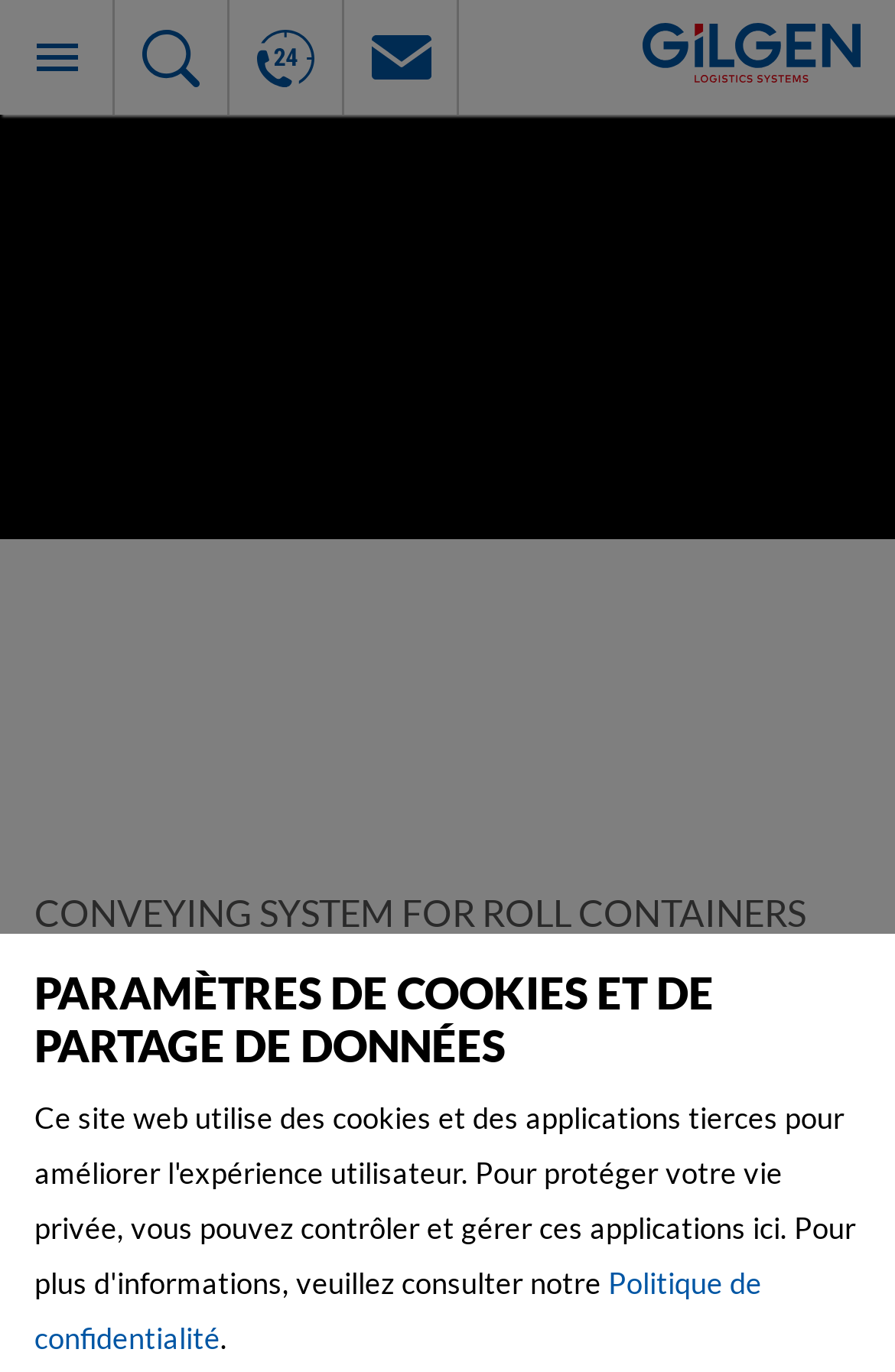What is the name of the company?
Could you answer the question with a detailed and thorough explanation?

The company name is mentioned at the top of the webpage, along with its logo, and it is 'Gilgen Logistics AG'.